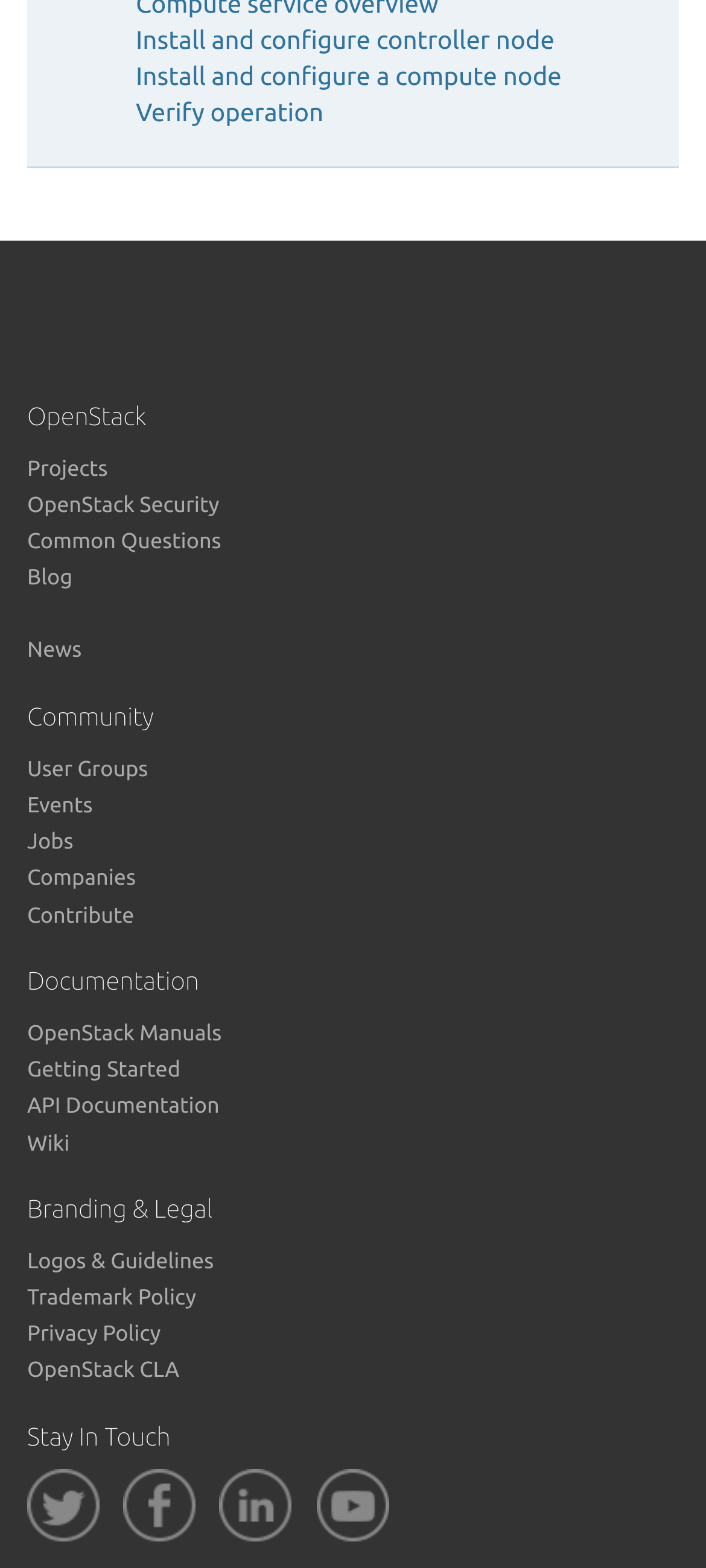Please provide a one-word or phrase answer to the question: 
What is the last link under the 'Documentation' heading?

Wiki